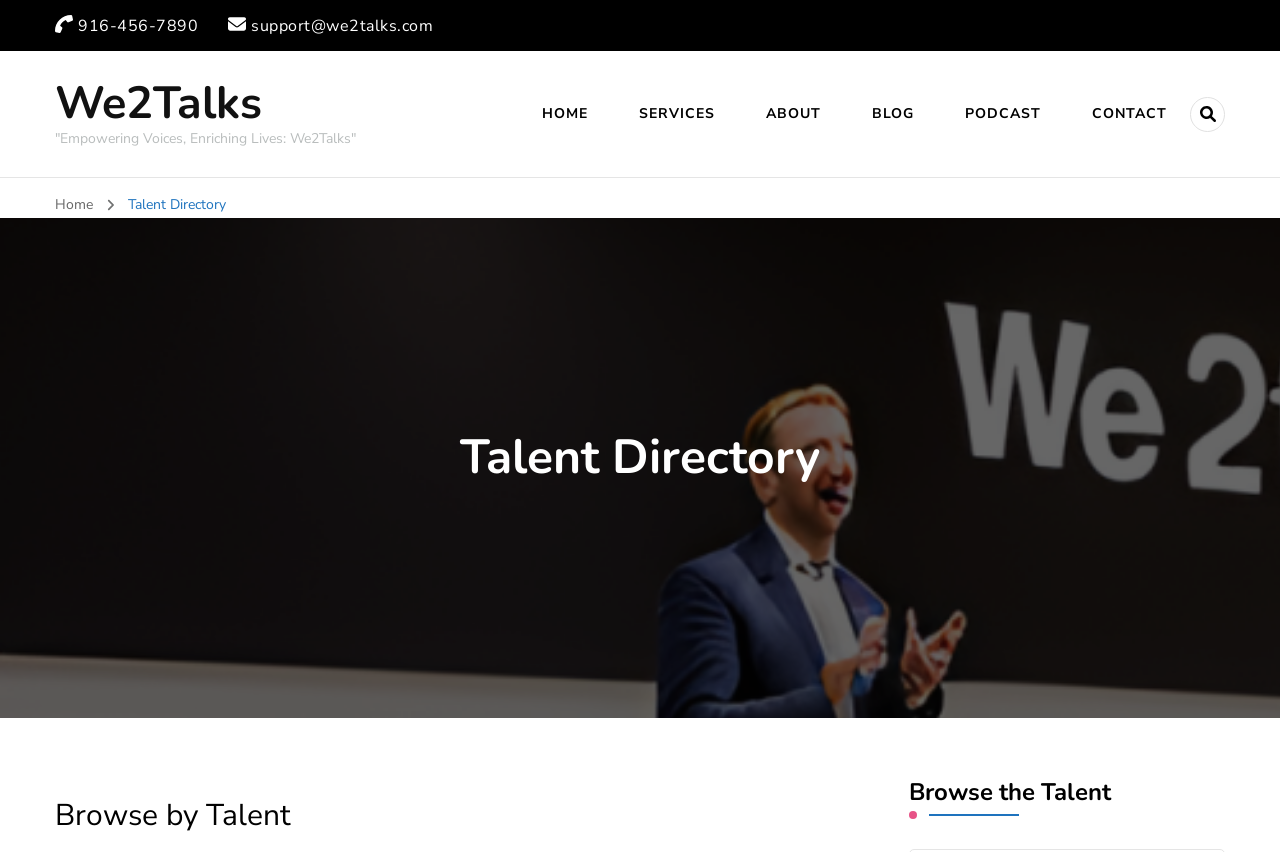Determine the bounding box coordinates for the clickable element required to fulfill the instruction: "go to the home page". Provide the coordinates as four float numbers between 0 and 1, i.e., [left, top, right, bottom].

[0.409, 0.106, 0.473, 0.162]